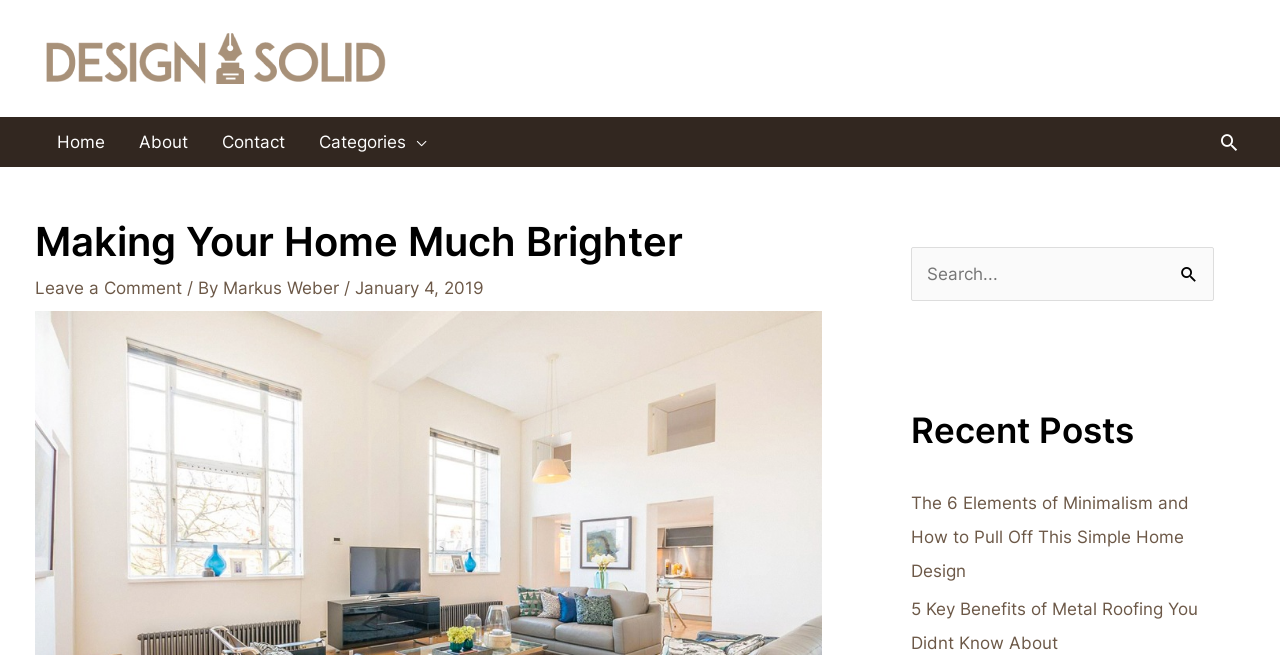Can you find the bounding box coordinates of the area I should click to execute the following instruction: "Search for something"?

[0.711, 0.377, 0.948, 0.46]